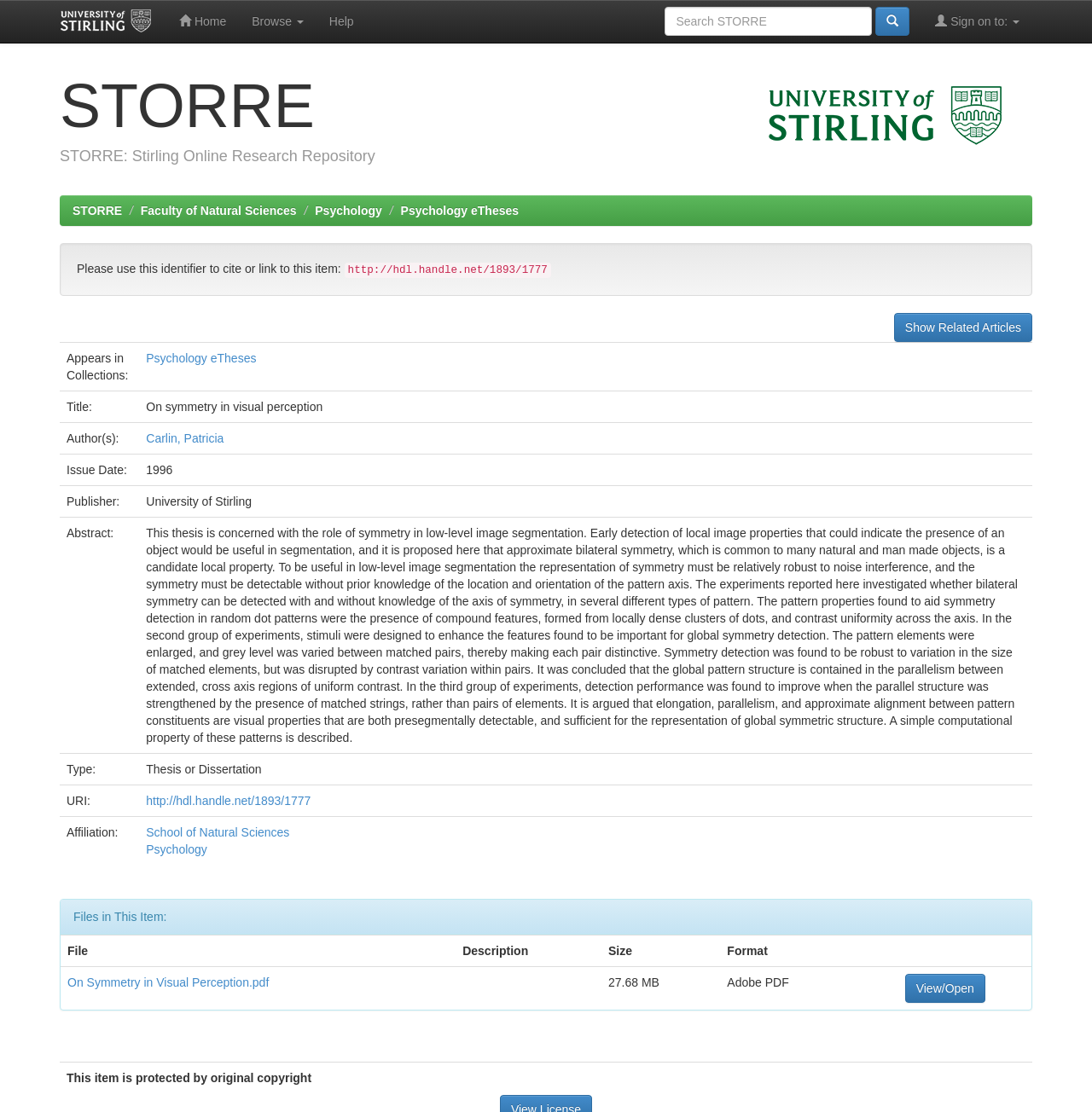Please determine the bounding box coordinates of the element's region to click for the following instruction: "View On Symmetry in Visual Perception.pdf".

[0.062, 0.877, 0.246, 0.89]